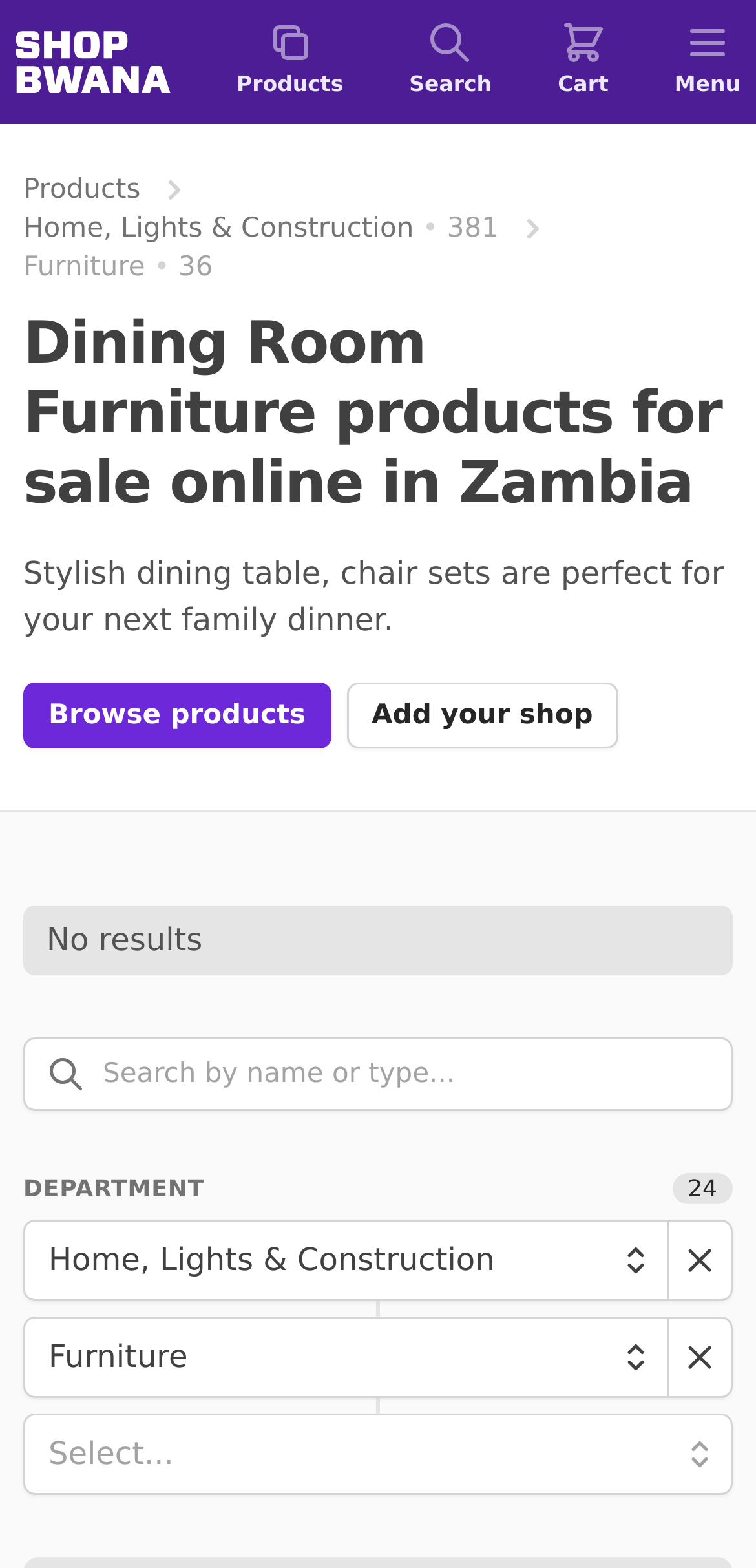How many products are available in the Home, Lights & Construction department?
Please interpret the details in the image and answer the question thoroughly.

I found a link element with the text 'Home, Lights & Construction •381' at coordinates [0.031, 0.134, 0.66, 0.158]. This indicates that there are 381 products available in the Home, Lights & Construction department.